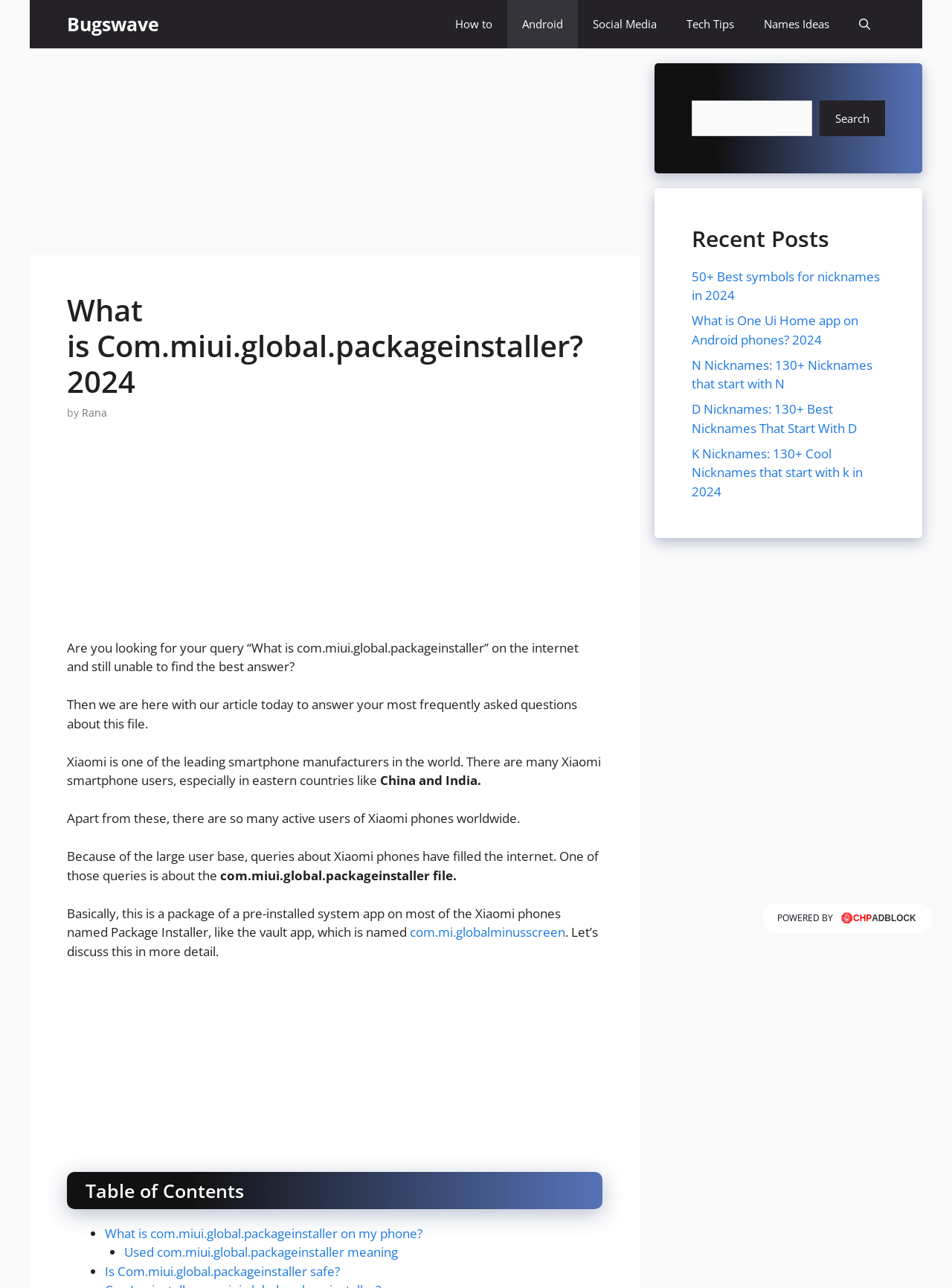What is the name of the app mentioned in the article 'What is One Ui Home app on Android phones?'?
Can you provide a detailed and comprehensive answer to the question?

The article title 'What is One Ui Home app on Android phones?' suggests that the article is about the One Ui Home app on Android phones.